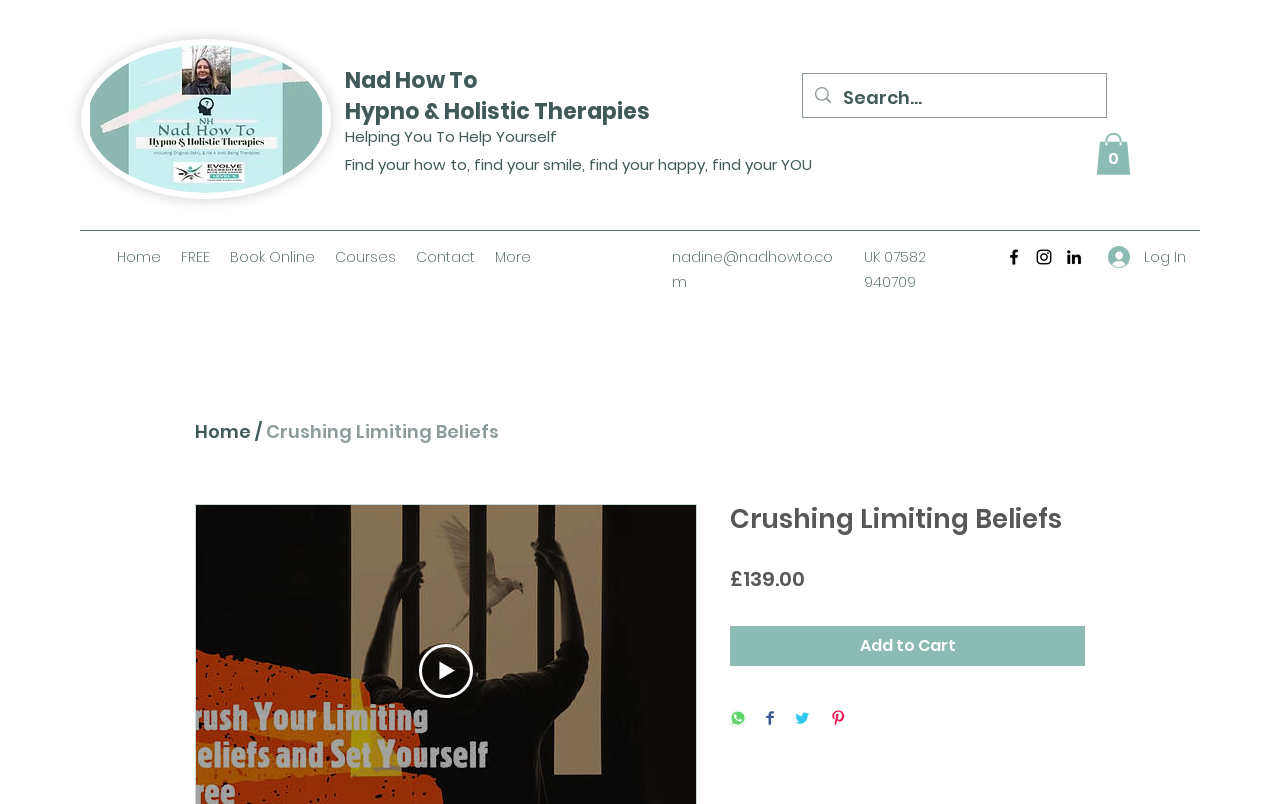Kindly respond to the following question with a single word or a brief phrase: 
What is the phone number of the website owner?

UK 07582 940709